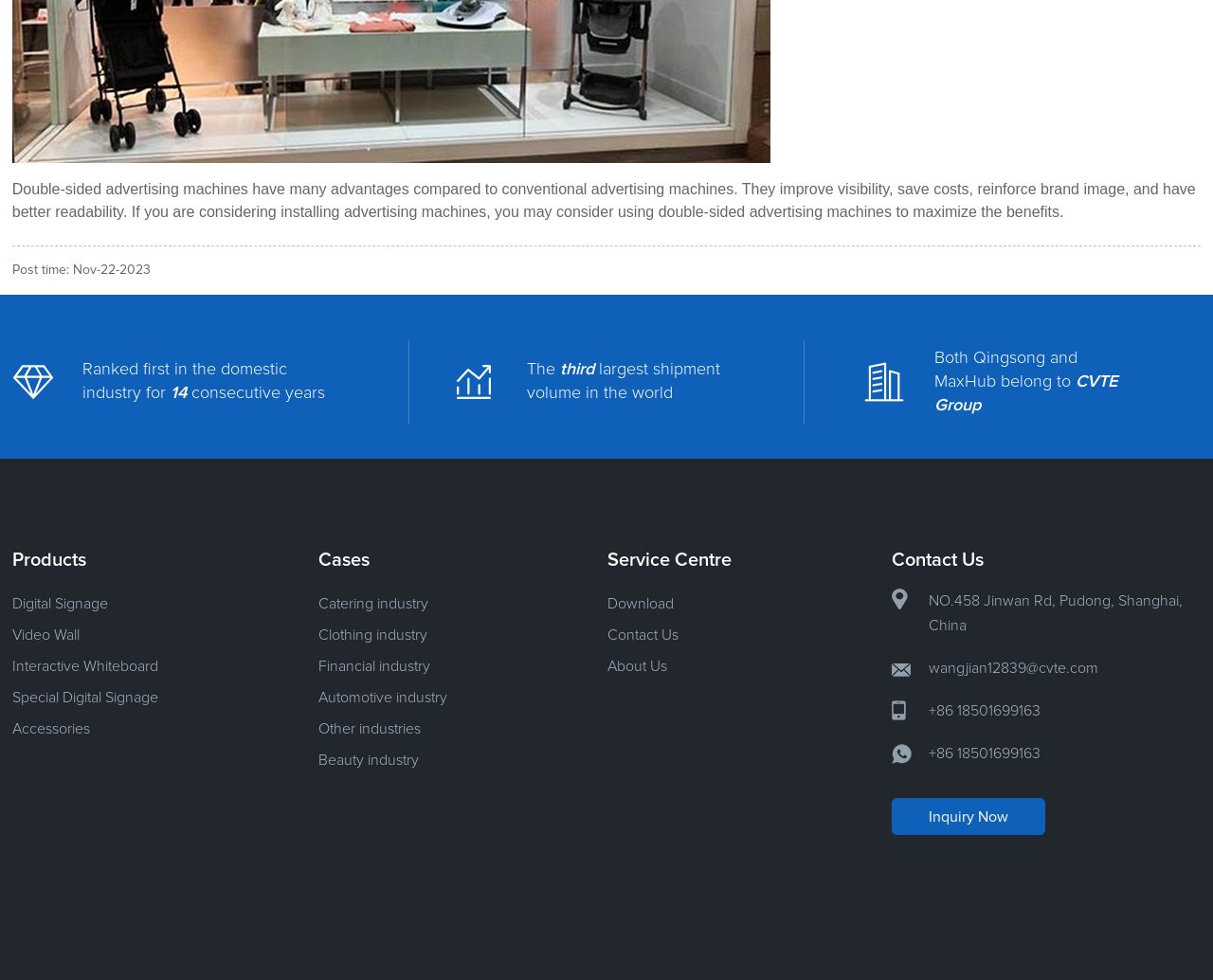Use the details in the image to answer the question thoroughly: 
What is the email address of the company's contact person?

The webpage has a section titled 'Contact Us' with the email address of the company's contact person, which is wangjian12839@cvte.com.